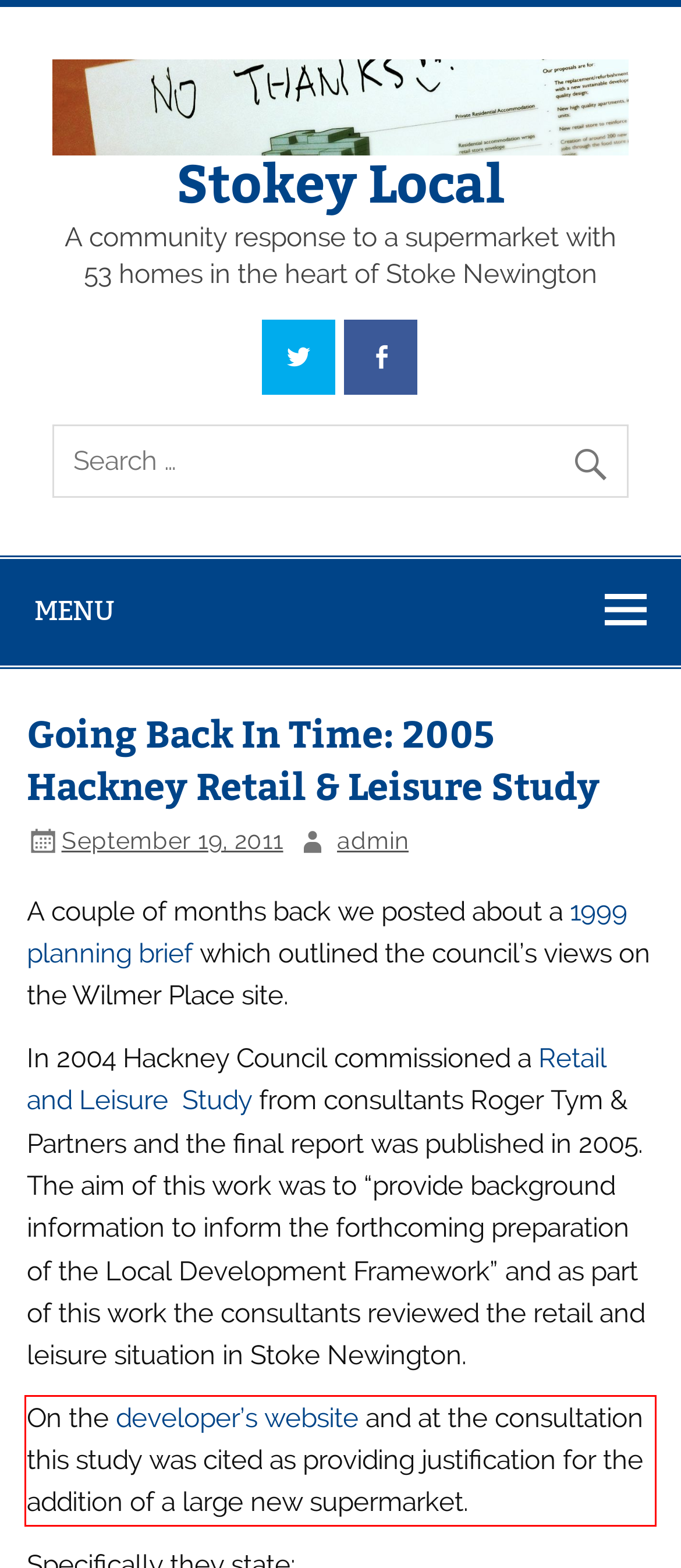Please perform OCR on the UI element surrounded by the red bounding box in the given webpage screenshot and extract its text content.

On the developer’s website and at the consultation this study was cited as providing justification for the addition of a large new supermarket.